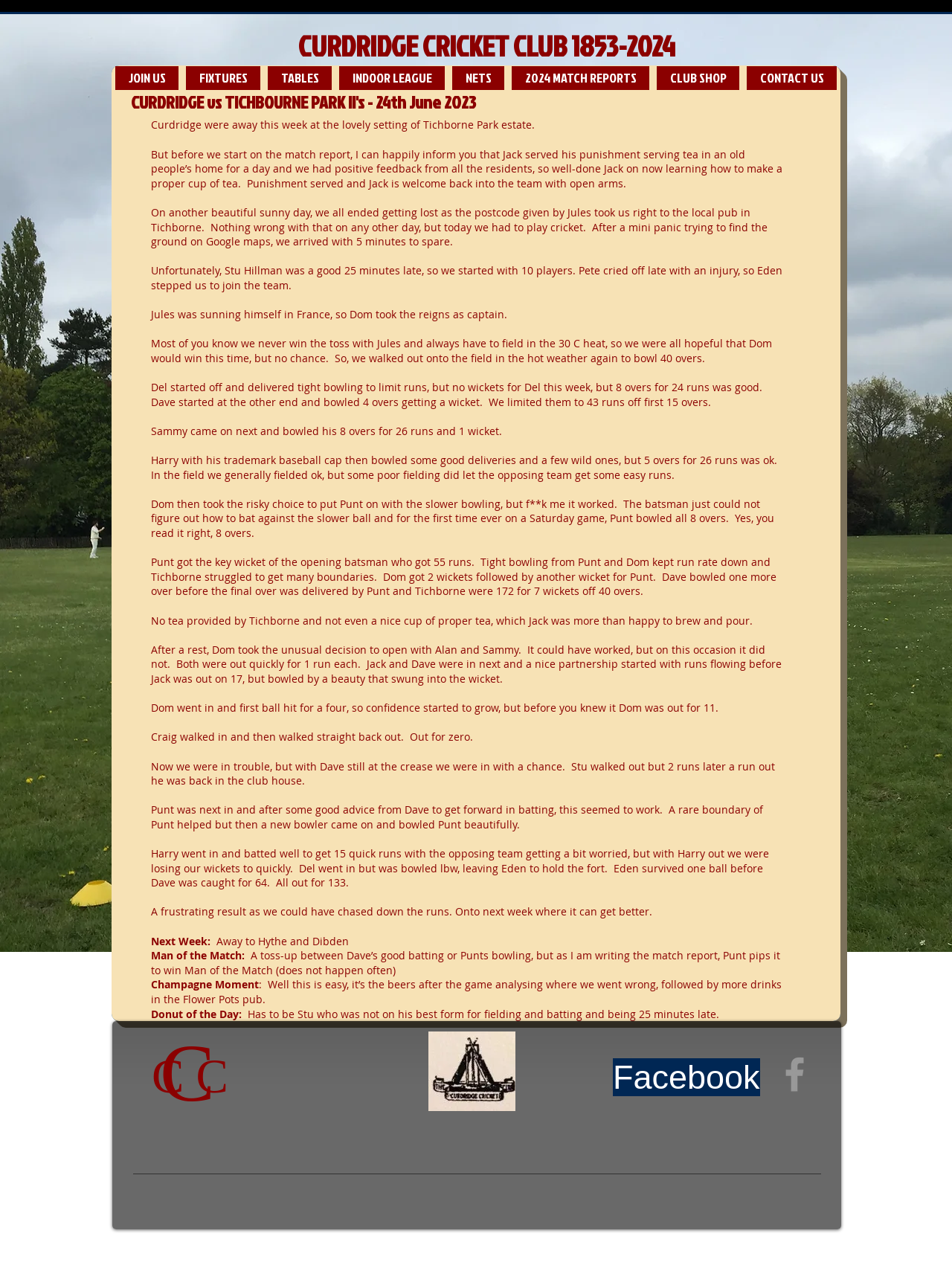What is the name of the cricket club?
Using the image as a reference, answer with just one word or a short phrase.

Curdridge Cricket Club